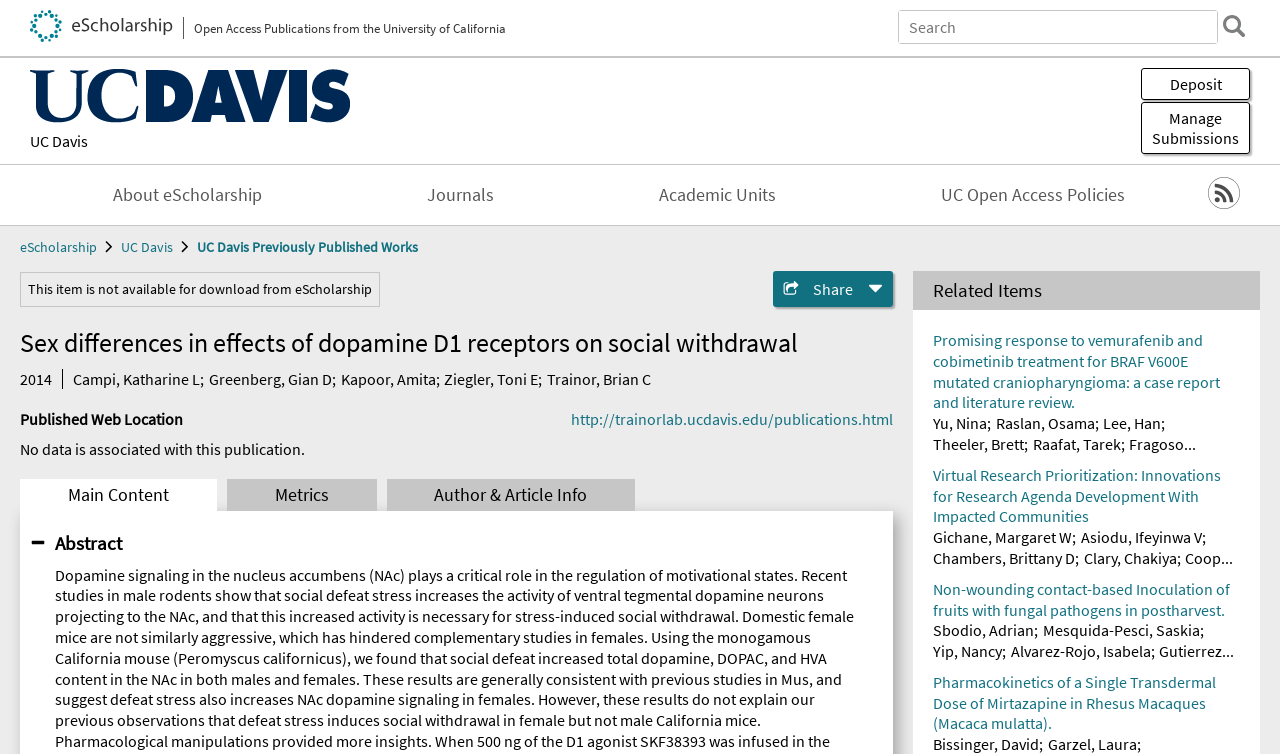What is the topic of the publication?
Please provide a full and detailed response to the question.

I found the answer by looking at the heading 'Sex differences in effects of dopamine D1 receptors on social withdrawal' and the links and text surrounding it. This heading appears to be the title of the publication, and it mentions dopamine D1 receptors as the topic.